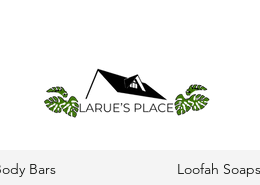What is symbolized by the stylized house in the logo?
Using the picture, provide a one-word or short phrase answer.

A warm and welcoming environment